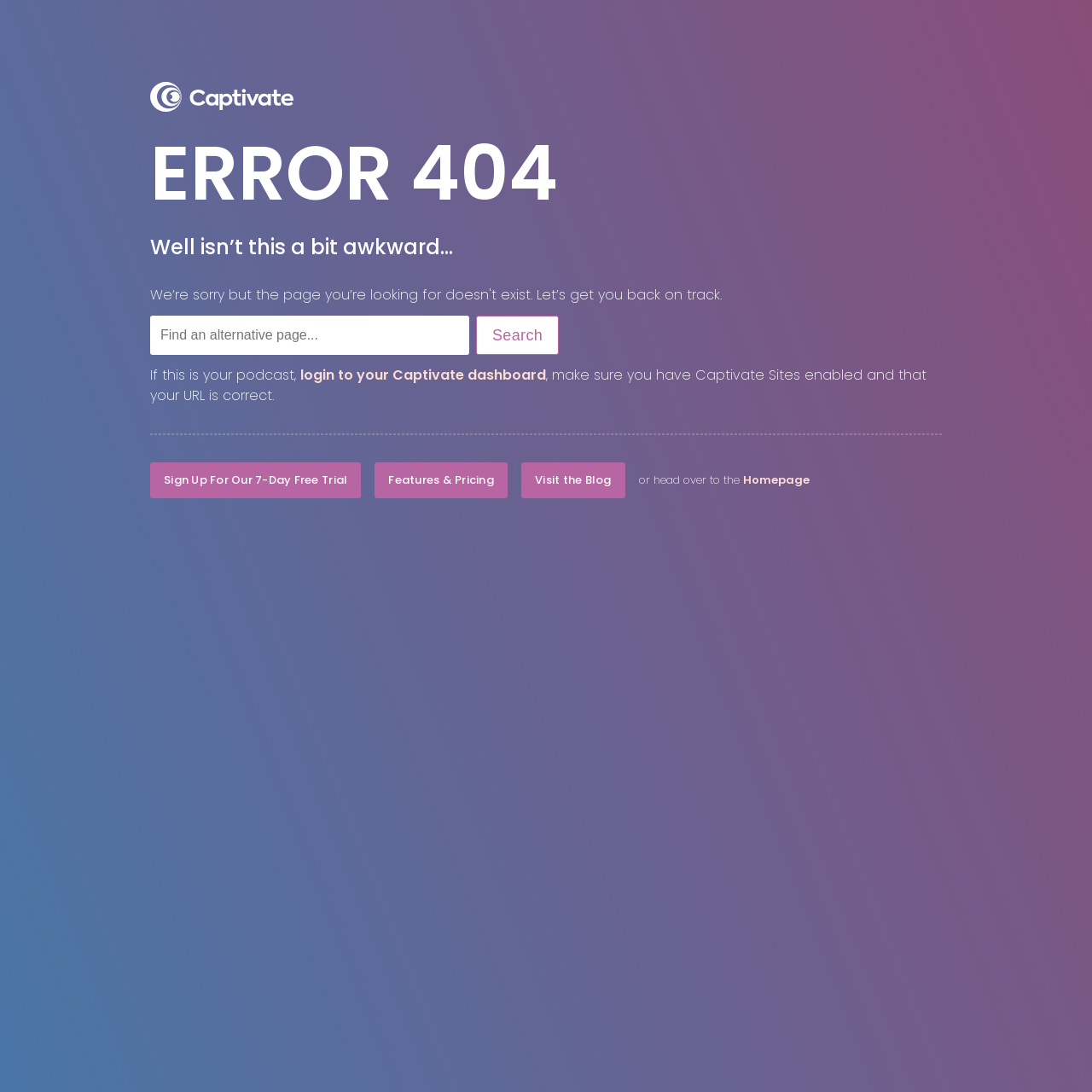Look at the image and answer the question in detail:
What is the position of the Captivate logo?

The Captivate logo is located at the top left of the page, with its bounding box coordinates indicating that it is positioned at the top (y1 = 0.075) and left (x1 = 0.138) of the page.